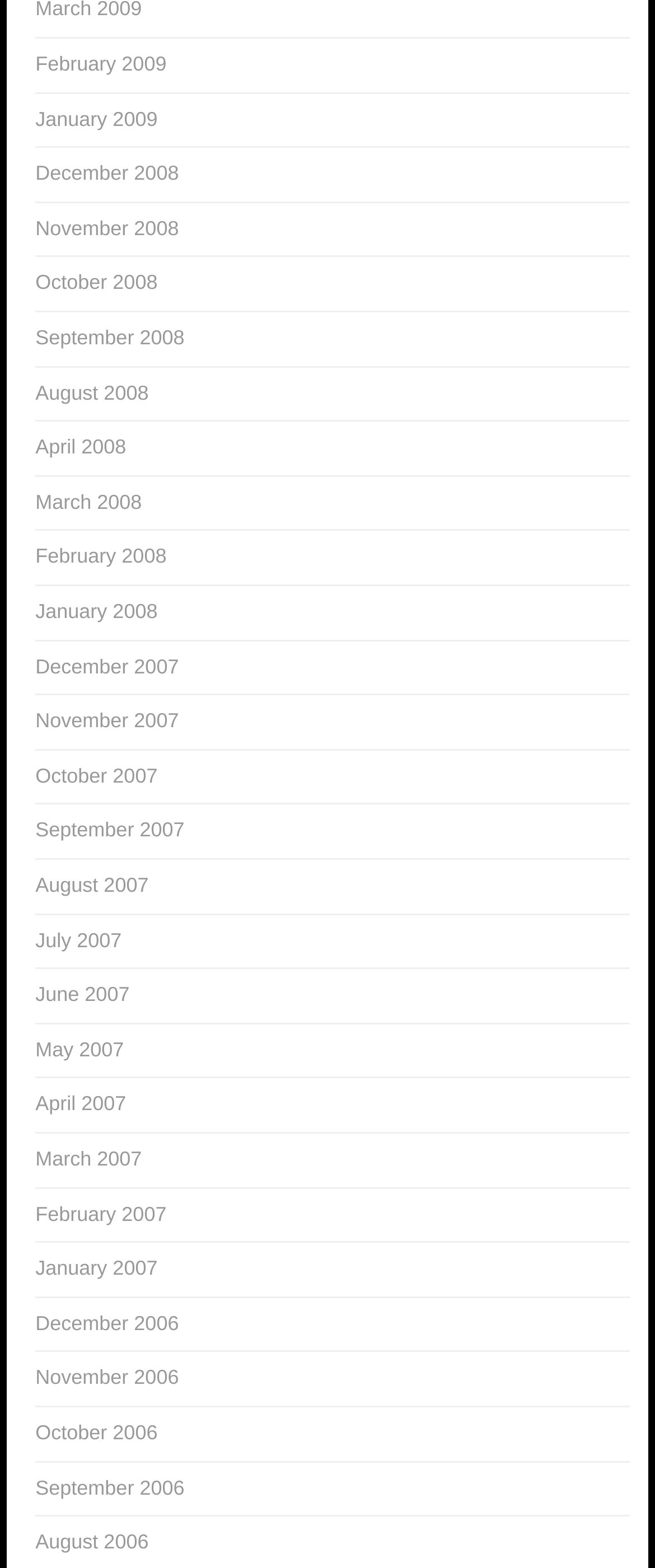Please identify the coordinates of the bounding box for the clickable region that will accomplish this instruction: "view December 2006".

[0.054, 0.836, 0.273, 0.851]